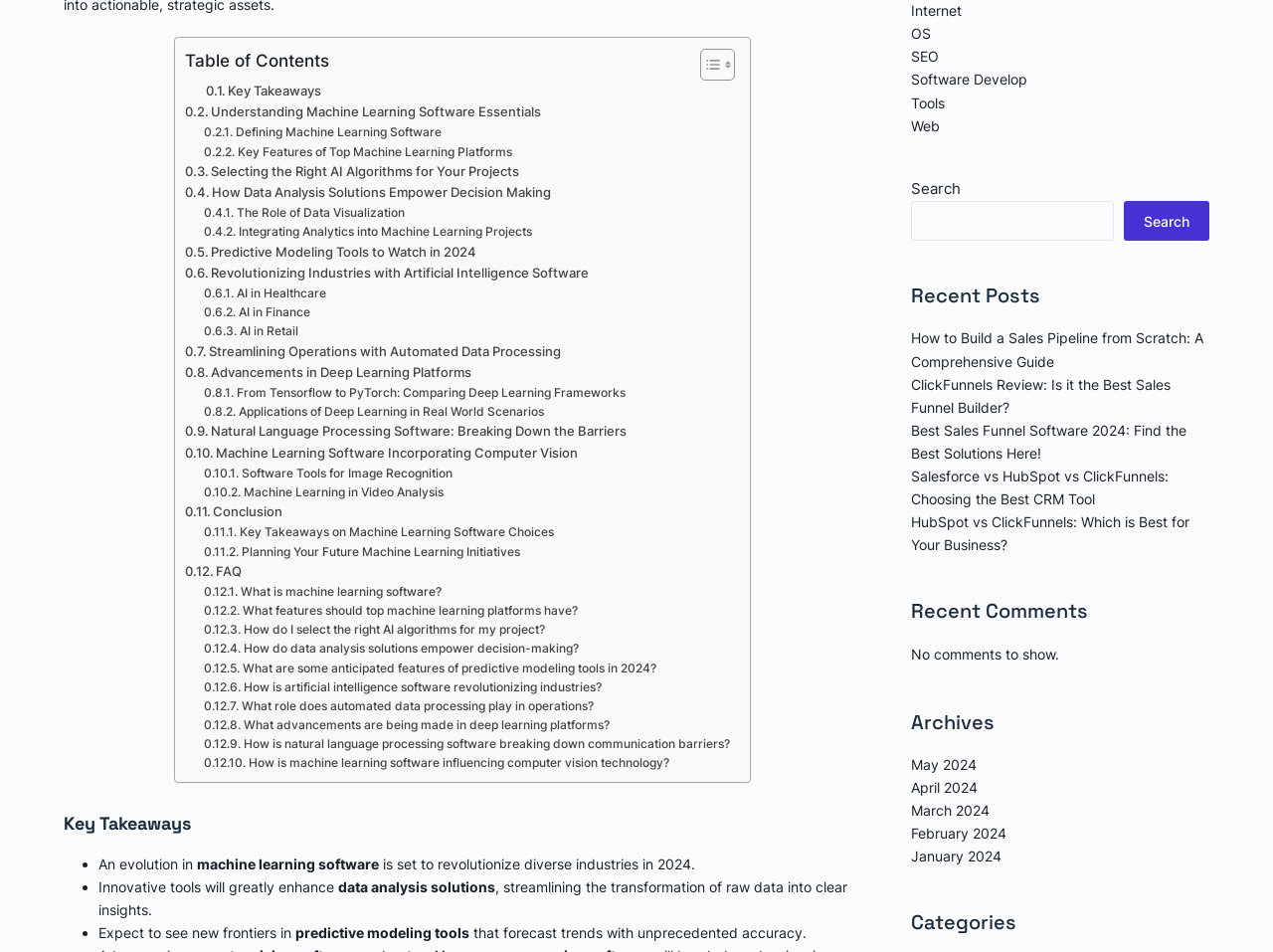Locate the bounding box coordinates of the element to click to perform the following action: 'View Archives for May 2024'. The coordinates should be given as four float values between 0 and 1, in the form of [left, top, right, bottom].

[0.716, 0.794, 0.768, 0.811]